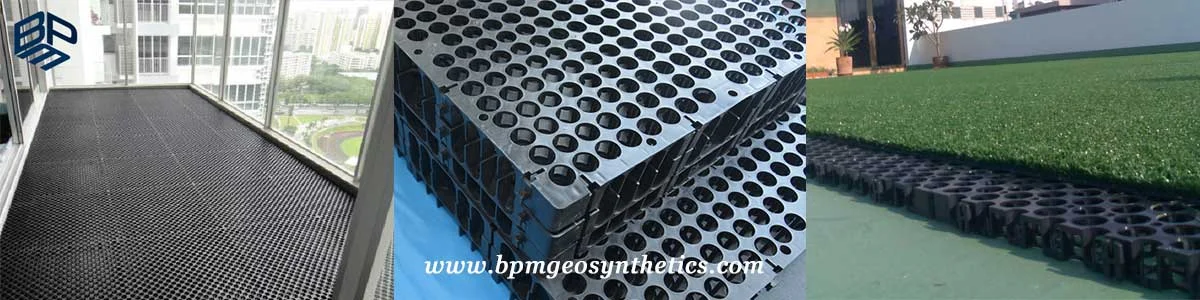Please respond in a single word or phrase: 
What is the benefit of using drainage cells in landscaped areas?

Preventing water accumulation